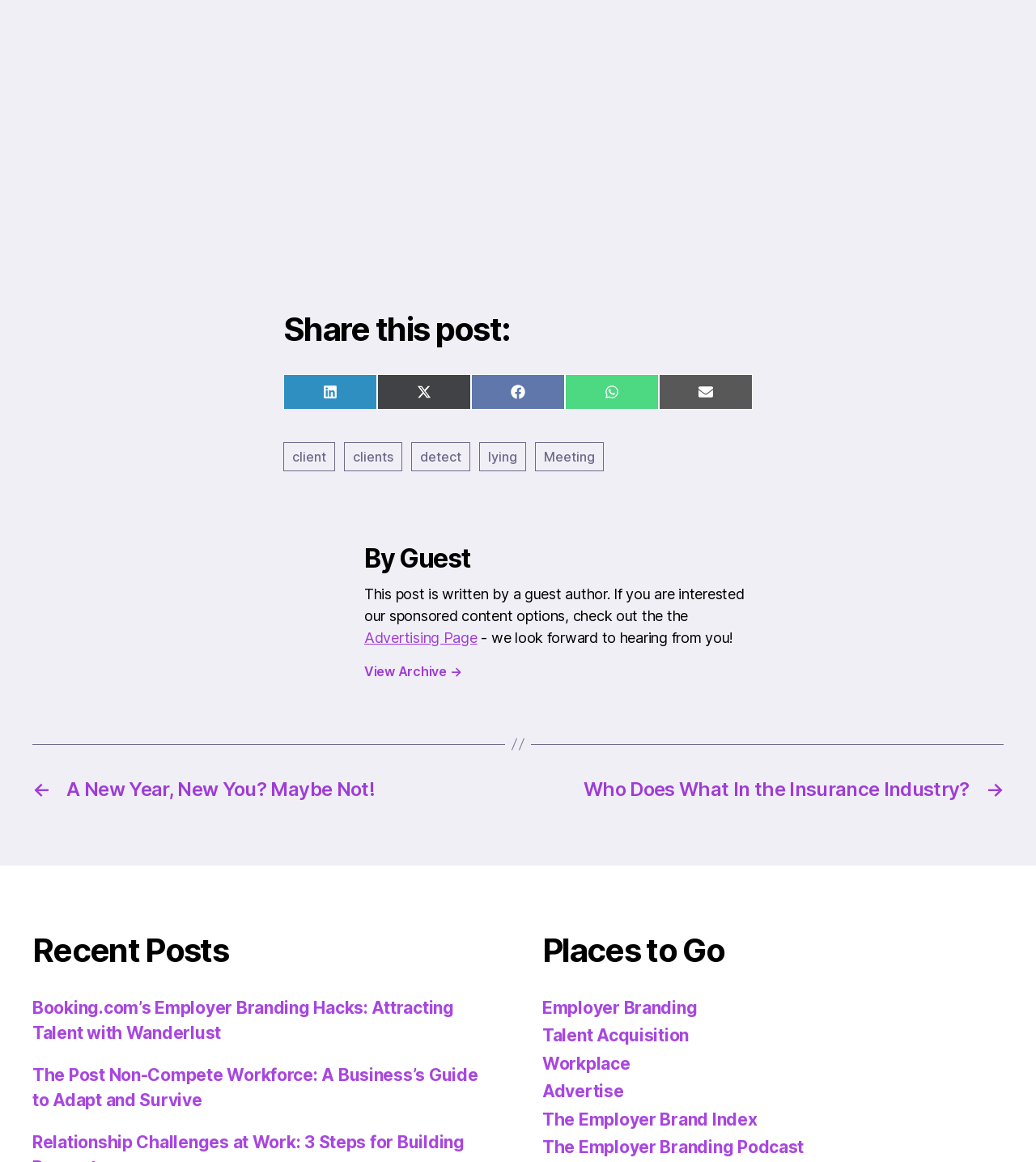Who wrote the current post? From the image, respond with a single word or brief phrase.

Guest author